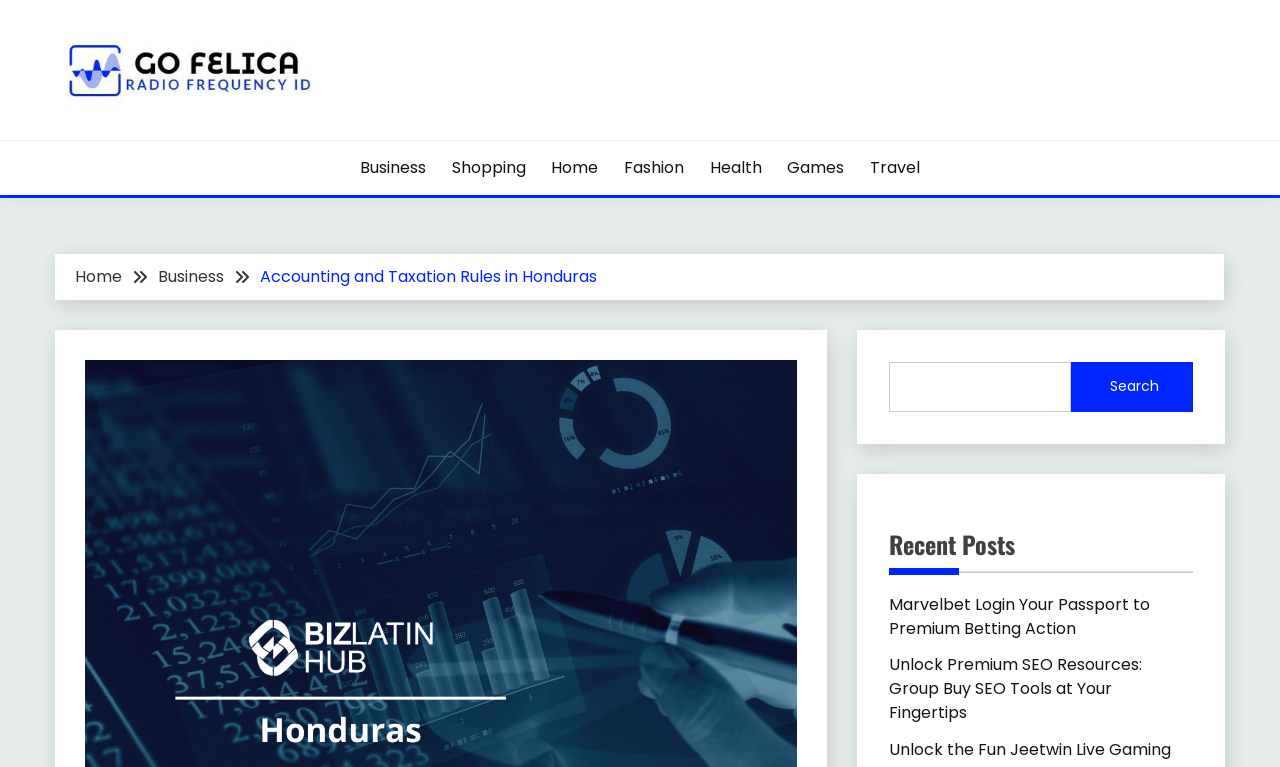Locate the bounding box coordinates of the area to click to fulfill this instruction: "visit Marvelbet Login". The bounding box should be presented as four float numbers between 0 and 1, in the order [left, top, right, bottom].

[0.694, 0.773, 0.898, 0.834]